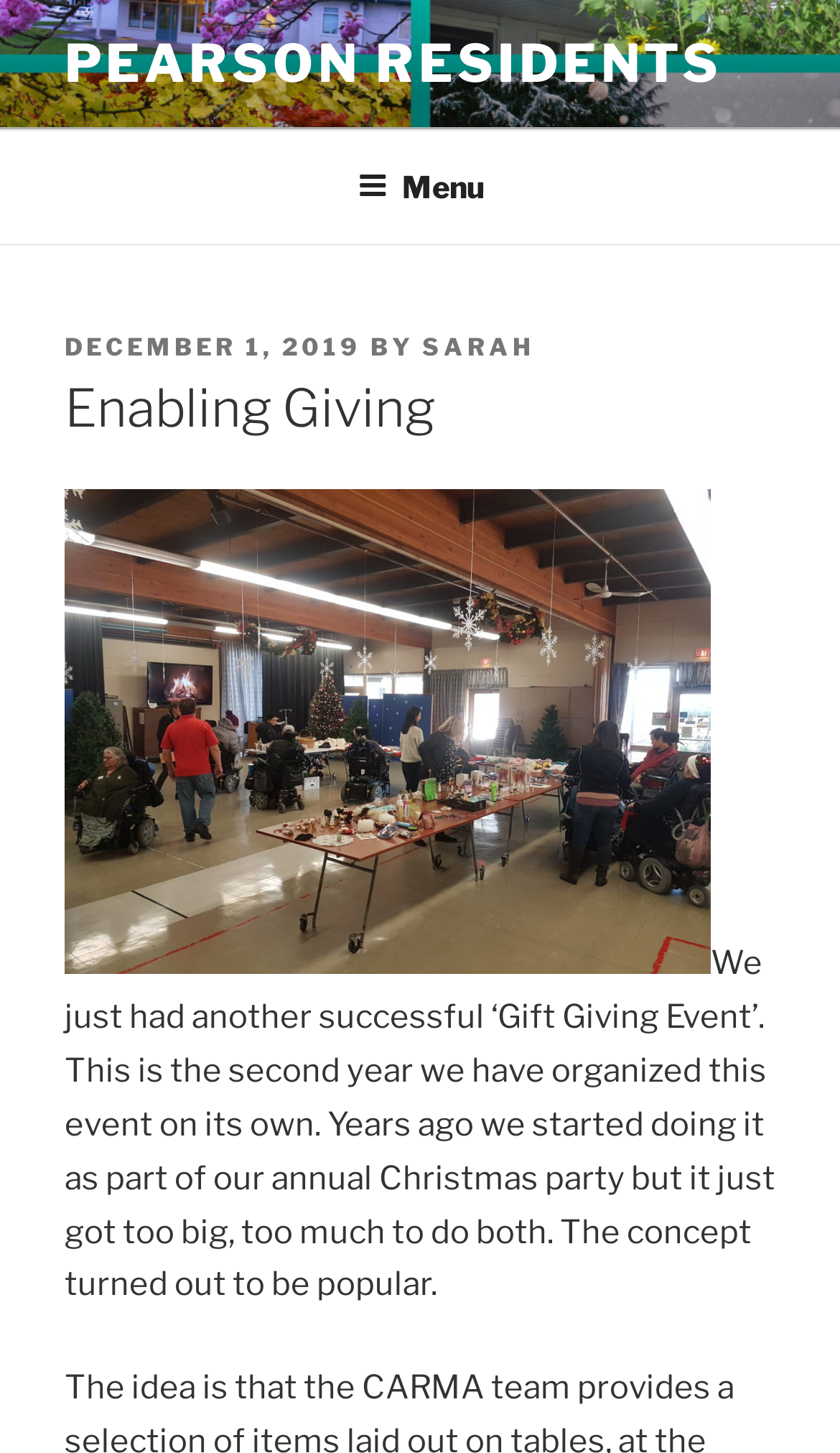Articulate a complete and detailed caption of the webpage elements.

The webpage is about Enabling Giving, specifically focused on Pearson Residents. At the top, there is a prominent link "PEARSON RESIDENTS" that takes up most of the width. Below it, there is a top menu navigation bar that spans the entire width of the page. Within this menu, there is a button labeled "Menu" that, when expanded, reveals a dropdown menu.

In the main content area, there is a header section that contains information about a blog post. The post's metadata is displayed, including the text "POSTED ON" followed by the date "DECEMBER 1, 2019", which is a link. Next to the date, there is a "BY" label, followed by a link to the author, "SARAH". 

The main heading of the page, "Enabling Giving", is displayed prominently below the metadata. The main content of the page is a paragraph of text that describes a successful "Gift Giving Event" organized by the group. The text explains that this event was previously part of their annual Christmas party but has since become a standalone event due to its popularity.